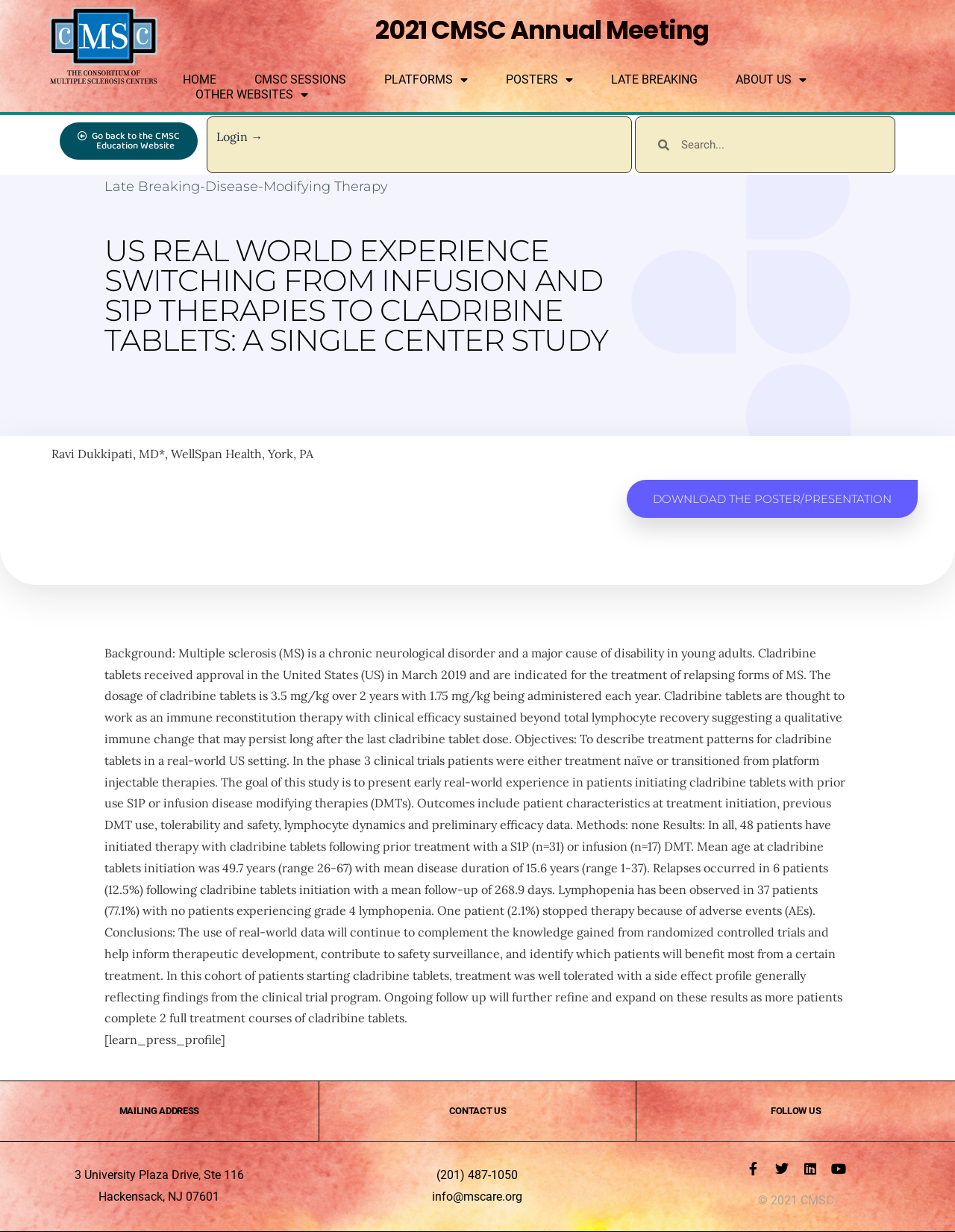Can you determine the main header of this webpage?

US REAL WORLD EXPERIENCE SWITCHING FROM INFUSION AND S1P THERAPIES TO CLADRIBINE TABLETS: A SINGLE CENTER STUDY